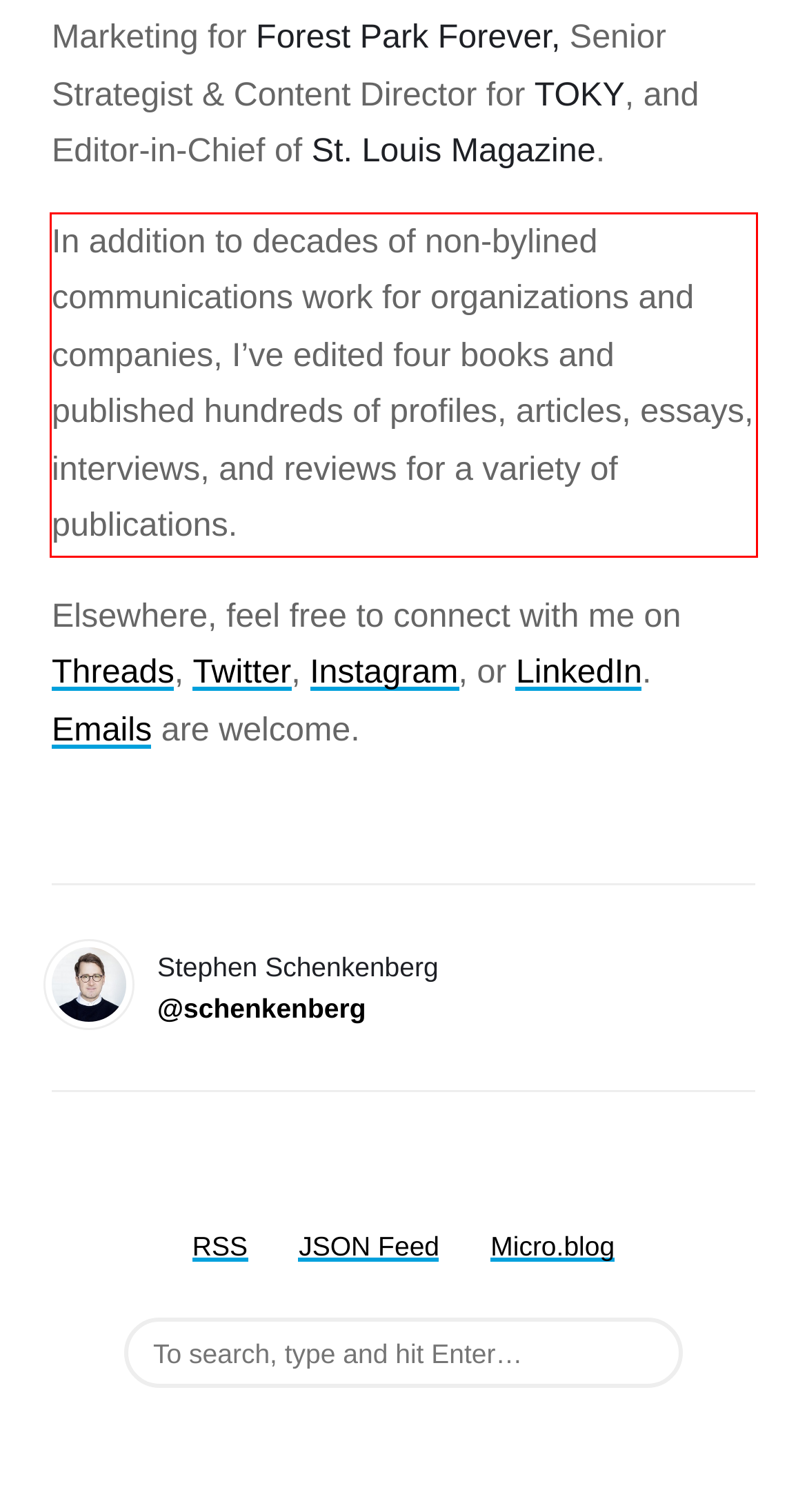Identify the text within the red bounding box on the webpage screenshot and generate the extracted text content.

In addition to decades of non-bylined communications work for organizations and companies, I’ve edited four books and published hundreds of profiles, articles, essays, interviews, and reviews for a variety of publications.